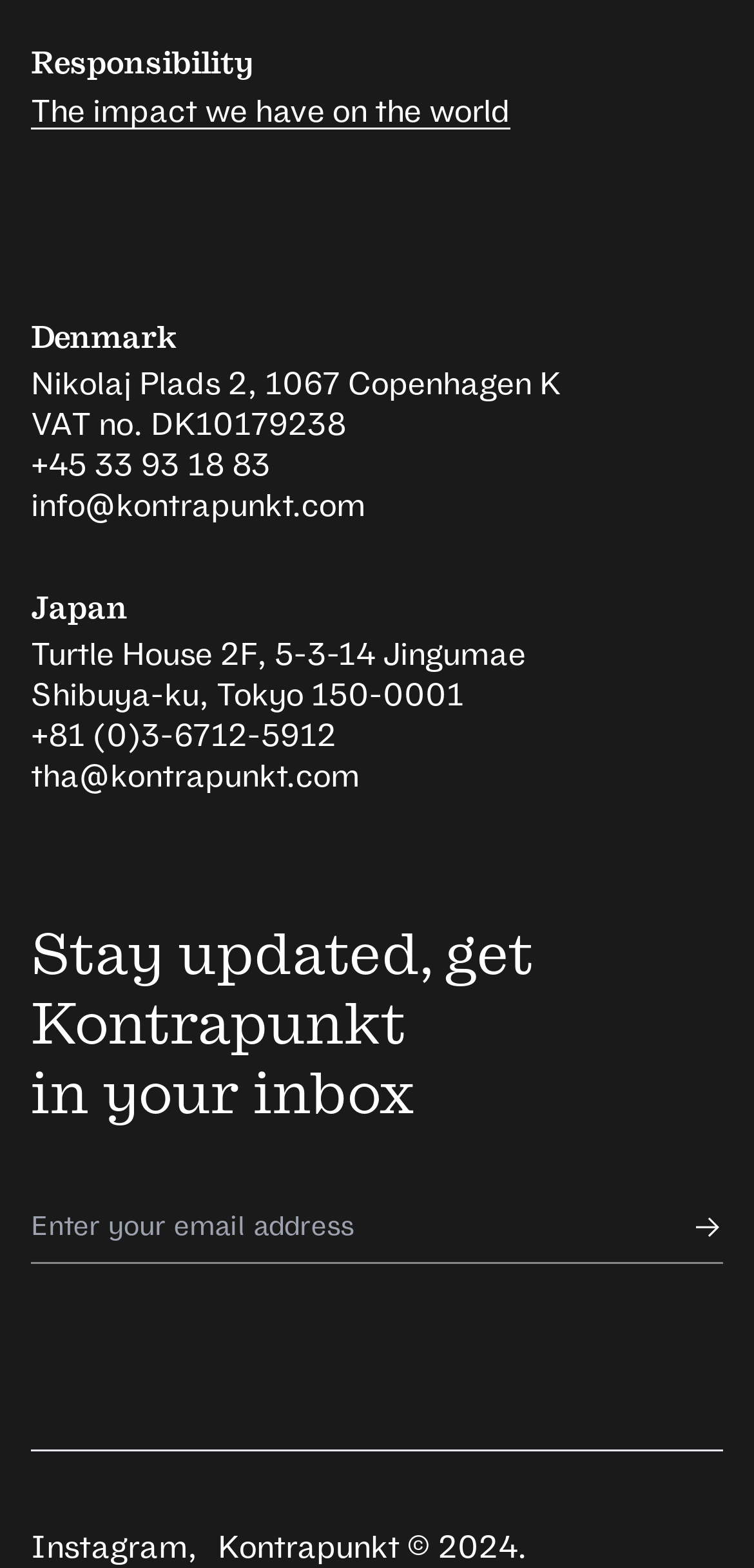Determine the bounding box coordinates of the section to be clicked to follow the instruction: "Enter email address". The coordinates should be given as four float numbers between 0 and 1, formatted as [left, top, right, bottom].

[0.041, 0.76, 0.959, 0.806]